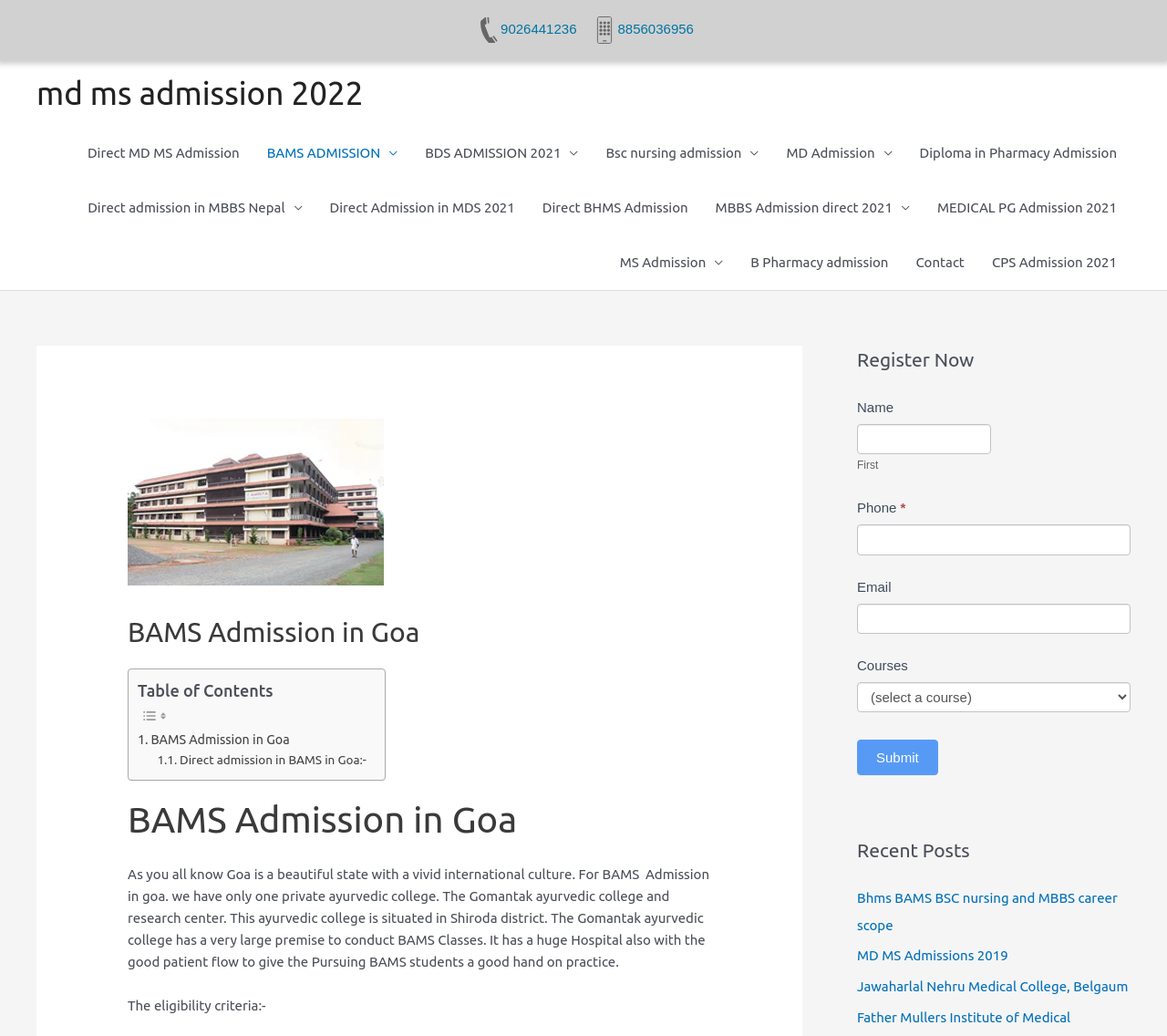What is the eligibility criteria for BAMS admission in Goa?
Please provide a single word or phrase based on the screenshot.

Not specified